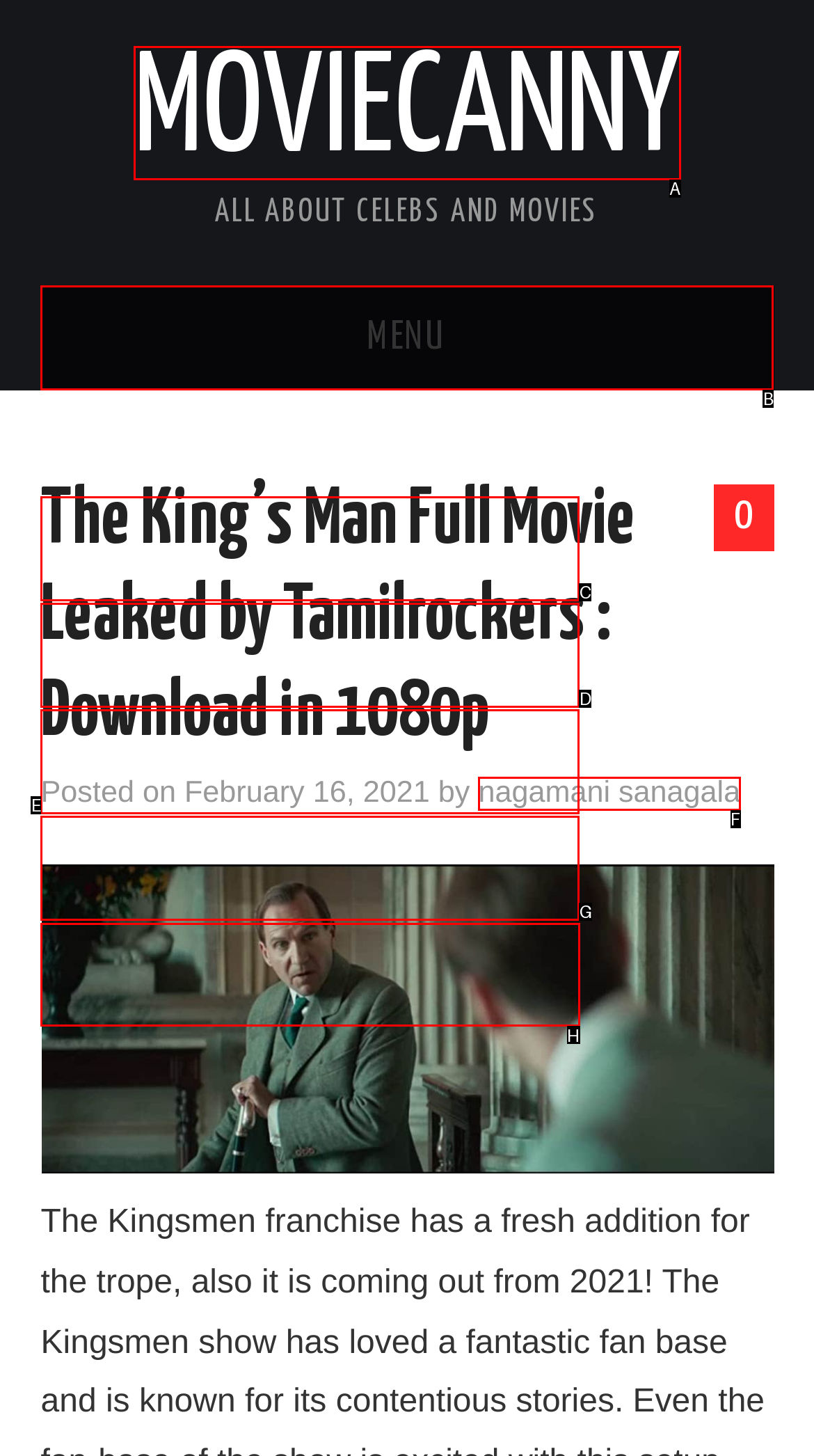Pick the right letter to click to achieve the task: Visit the CONTACT US page
Answer with the letter of the correct option directly.

H